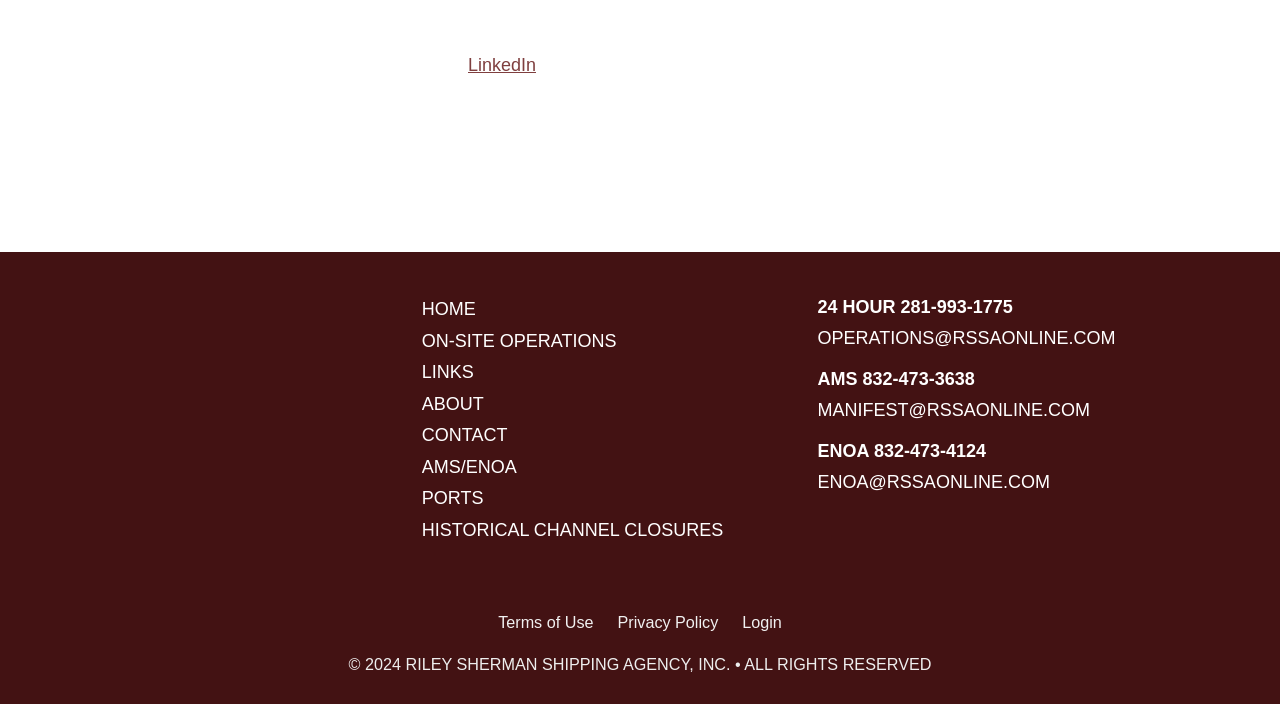What are the three links mentioned in the footer menu?
Refer to the screenshot and deliver a thorough answer to the question presented.

I found the three links in the footer menu, which is labeled as 'Footer Menu 1', and they are 'Terms of Use', 'Privacy Policy', and 'Login'.